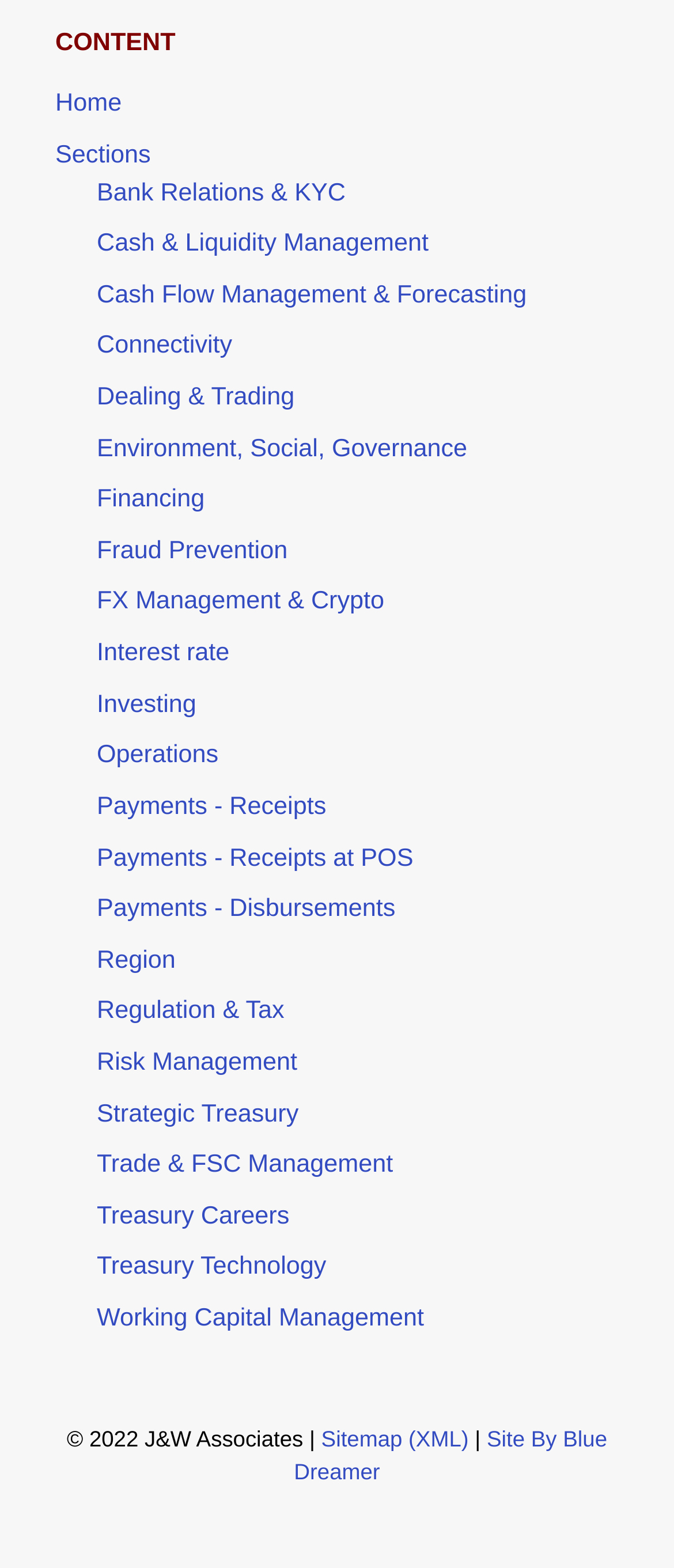Please find the bounding box coordinates of the element's region to be clicked to carry out this instruction: "check Site By Blue Dreamer".

[0.436, 0.909, 0.901, 0.947]